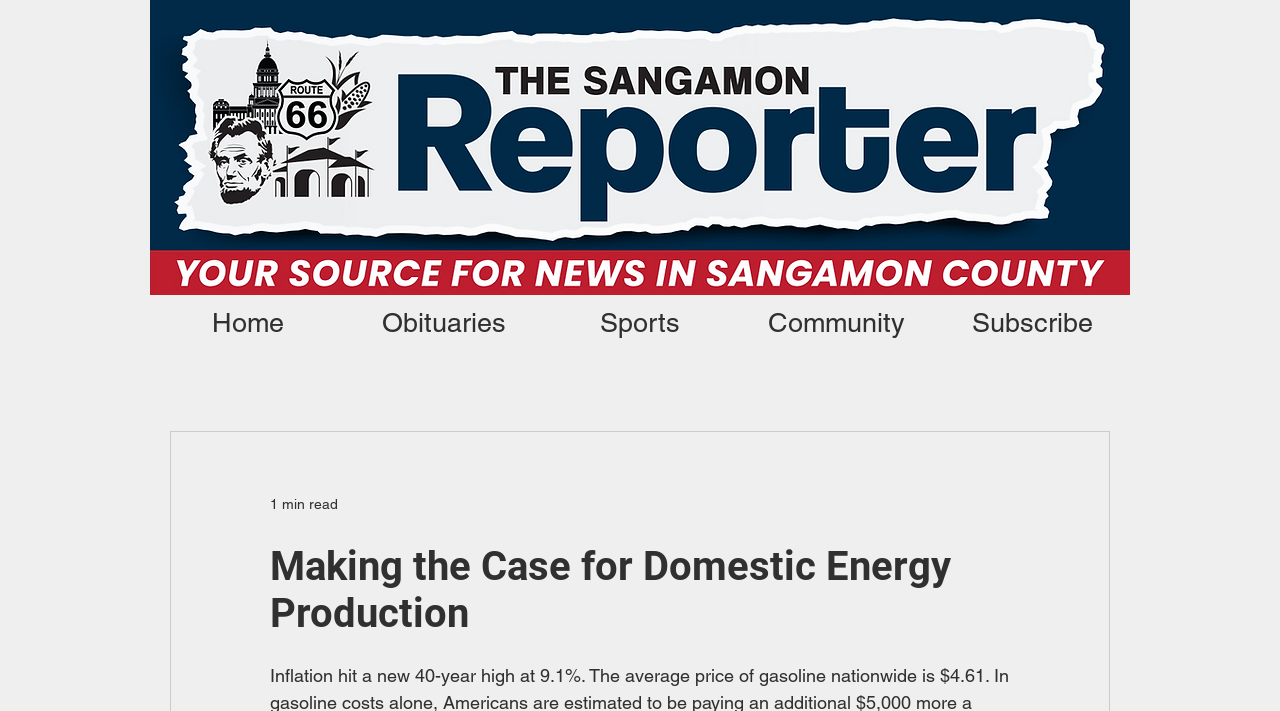Give a detailed account of the webpage.

The webpage is focused on the topic of domestic energy production, with a prominent heading "Making the Case for Domestic Energy Production" located near the top center of the page. 

At the very top of the page, there is a masthead image, which spans almost the entire width of the page. Below the masthead, there is a navigation menu labeled "Site" that contains five links: "Home", "Obituaries", "Sports", "Community", and a "Subscribe" button. These links are arranged horizontally, with "Home" on the left and "Subscribe" on the right.

Further down the page, there is a brief summary or teaser text that mentions inflation hitting a 40-year high, the average price of gasoline, and the estimated additional cost to Americans. 

The page also contains a small text "1 min read" located near the top center, which suggests that the article or content below can be read in approximately one minute.